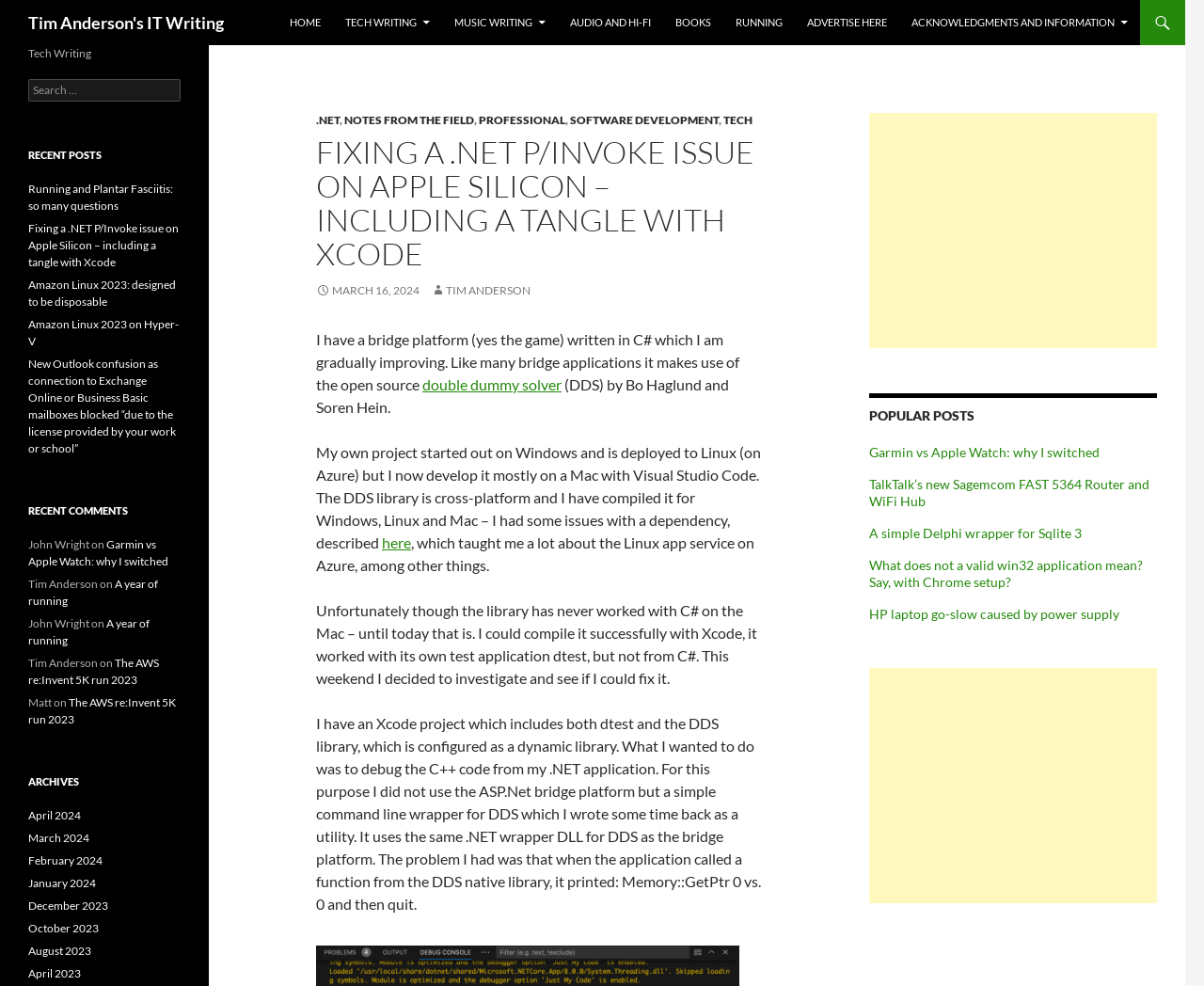Provide the text content of the webpage's main heading.

Tim Anderson's IT Writing